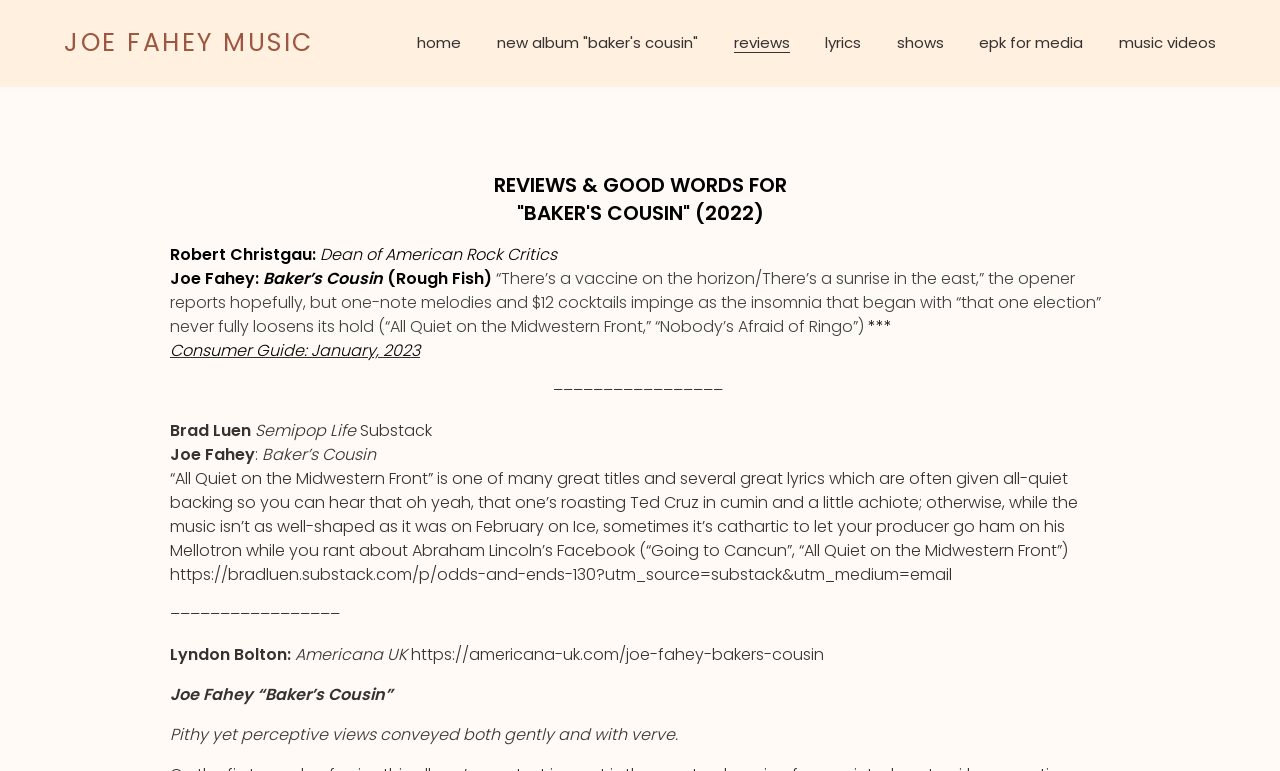What is the name of the songwriter artist?
Look at the screenshot and give a one-word or phrase answer.

Joe Fahey